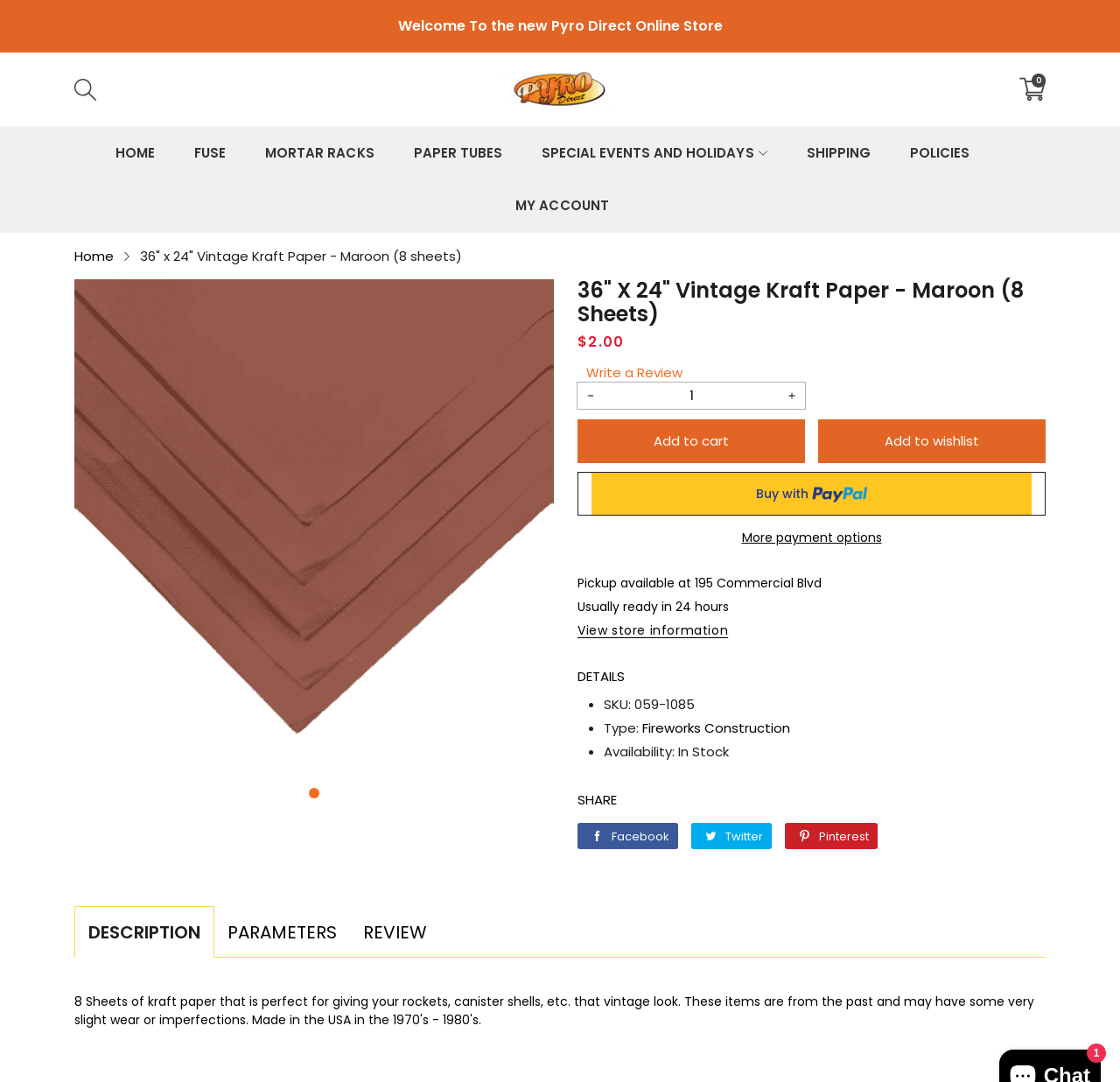Please identify the bounding box coordinates of the element's region that should be clicked to execute the following instruction: "Explore Camp References". The bounding box coordinates must be four float numbers between 0 and 1, i.e., [left, top, right, bottom].

None